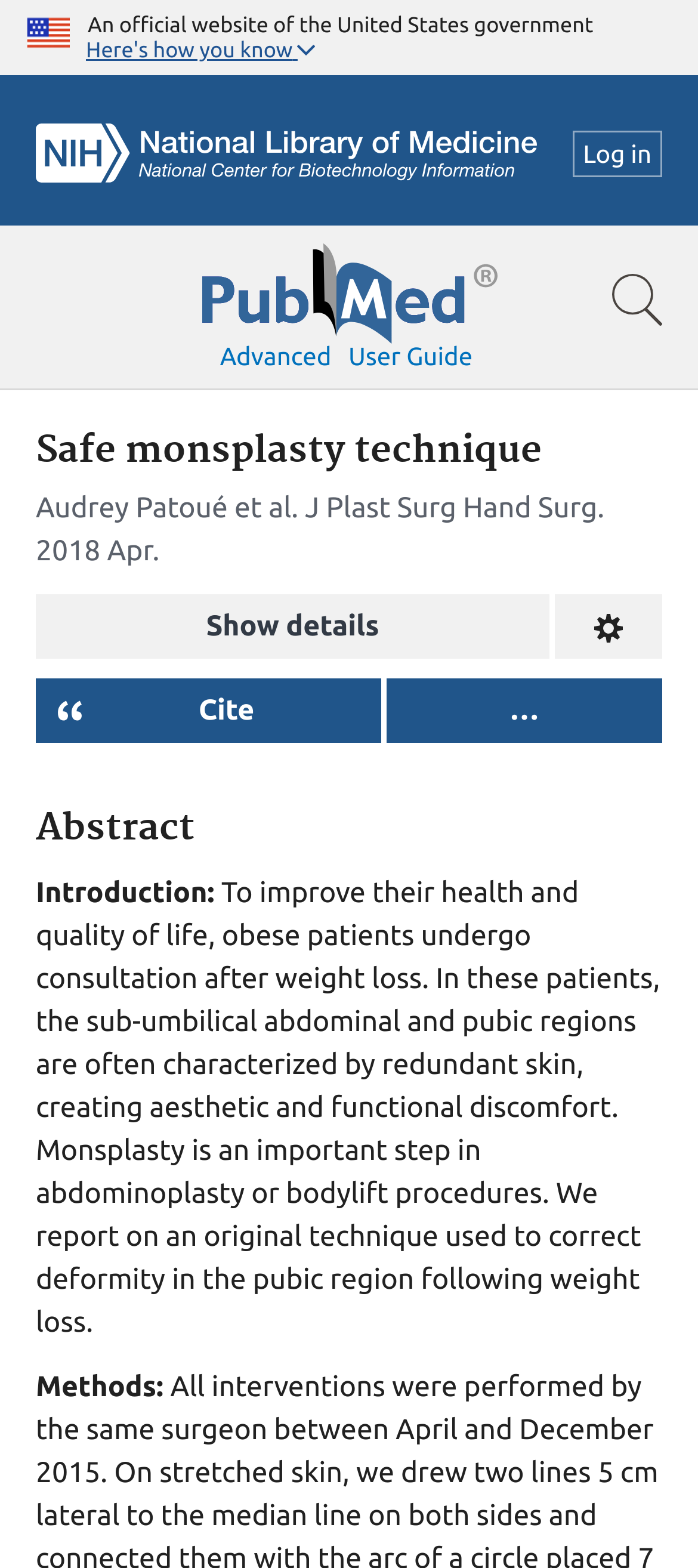Locate the bounding box coordinates of the region to be clicked to comply with the following instruction: "Log in to the system". The coordinates must be four float numbers between 0 and 1, in the form [left, top, right, bottom].

[0.82, 0.083, 0.949, 0.113]